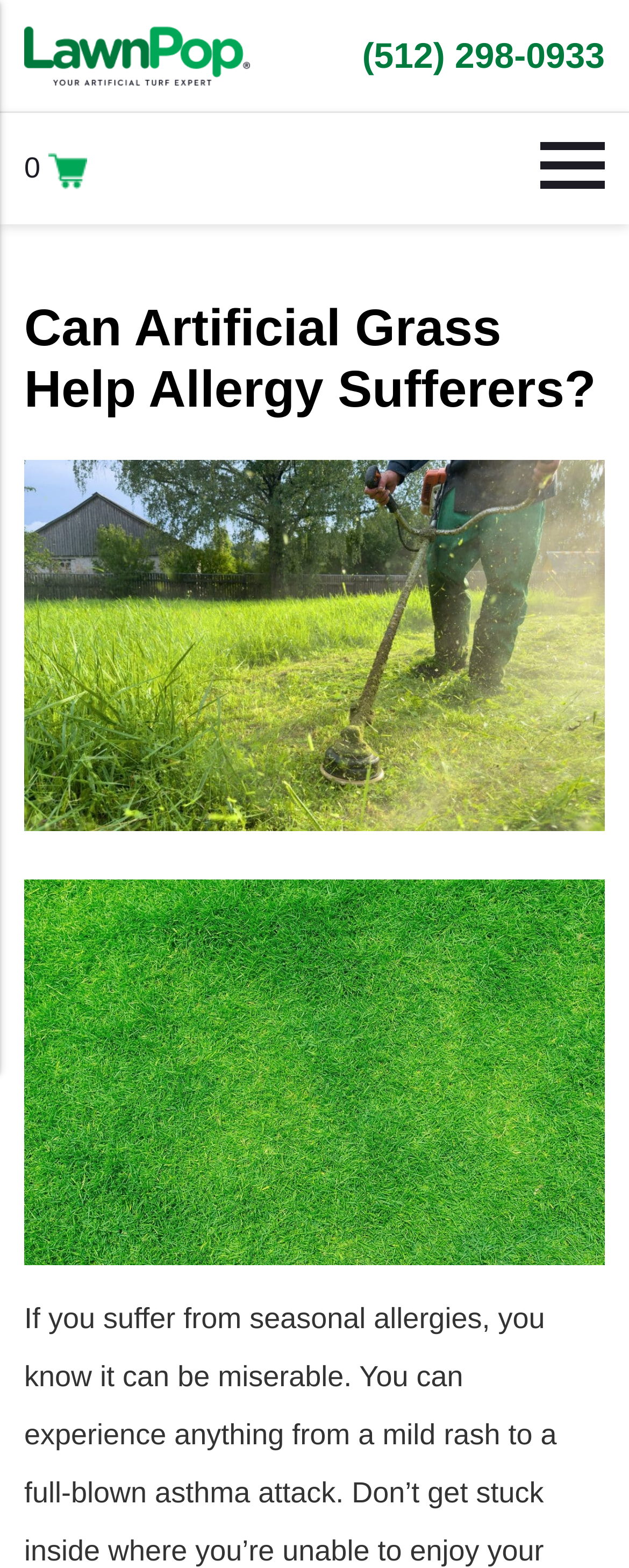Provide a brief response to the question using a single word or phrase: 
What is the color of the LawnPop logo?

Unknown